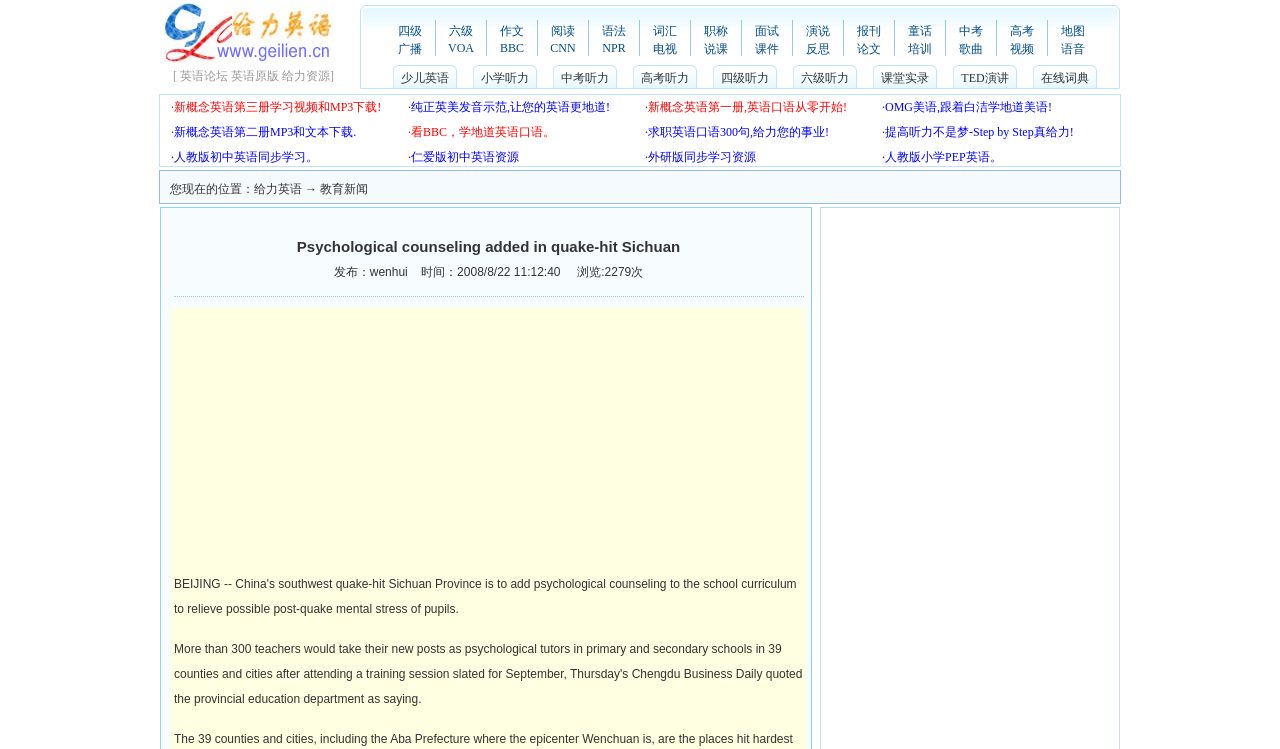Please examine the image and answer the question with a detailed explanation:
What is the topic of the main article?

I looked at the heading element with the text 'Psychological counseling added in quake-hit Sichuan' and determined that the topic of the main article is psychological counseling.